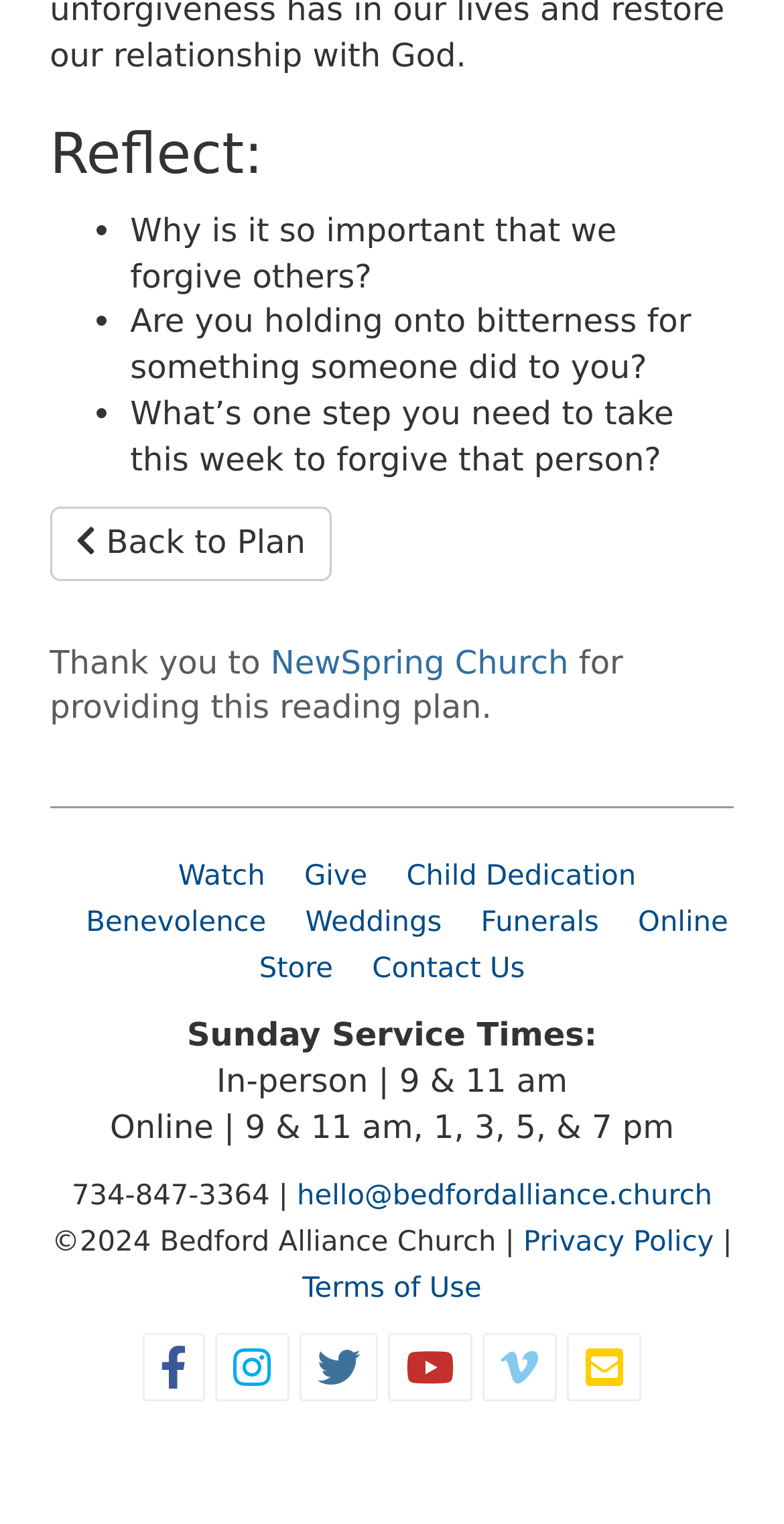Identify the bounding box coordinates of the section that should be clicked to achieve the task described: "View 'Privacy Policy'".

[0.668, 0.805, 0.911, 0.826]